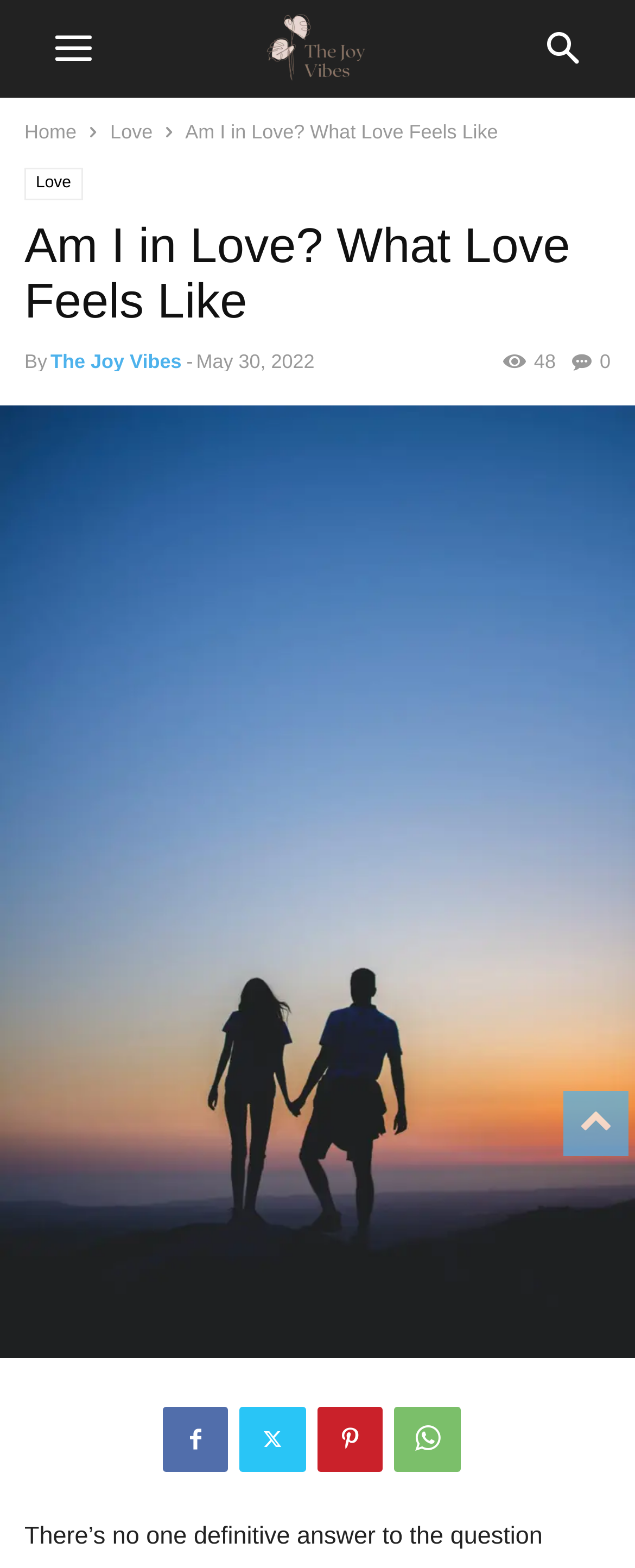How many comments does the article have? Look at the image and give a one-word or short phrase answer.

48